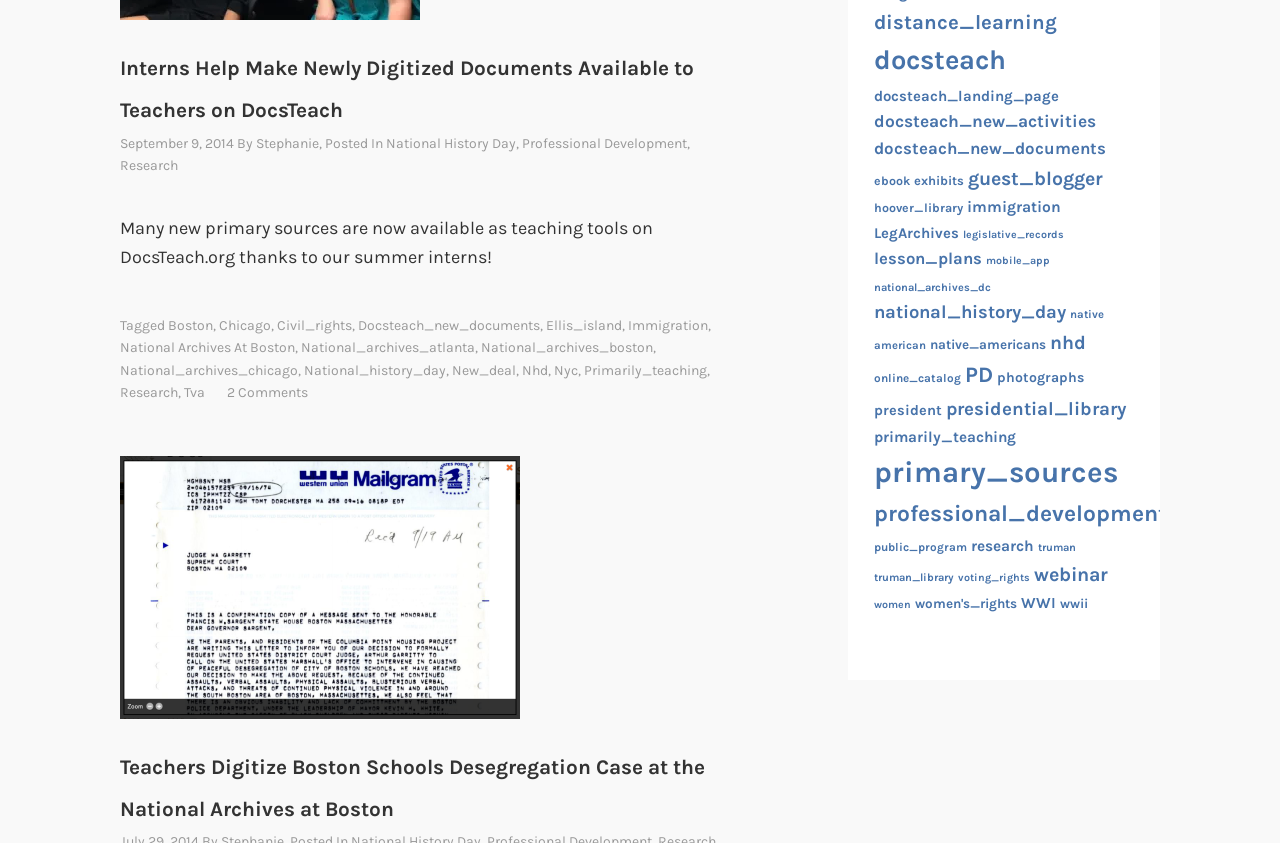What categories are listed in the footer?
Carefully analyze the image and provide a detailed answer to the question.

I found the categories listed in the footer by looking at the links with text such as 'Boston', 'Chicago', 'Civil_rights', etc. which are located at the bottom of the webpage.